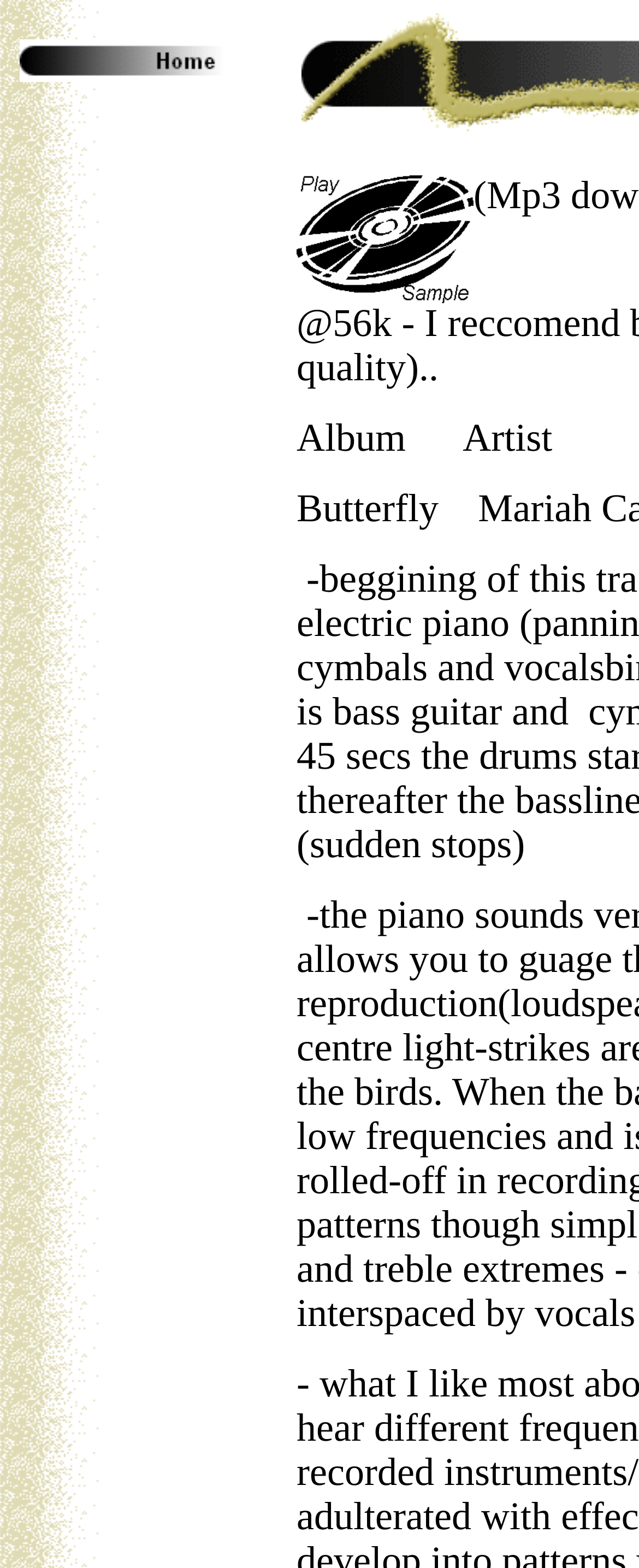What is the purpose of the image on the top-left corner?
Identify the answer in the screenshot and reply with a single word or phrase.

Home icon